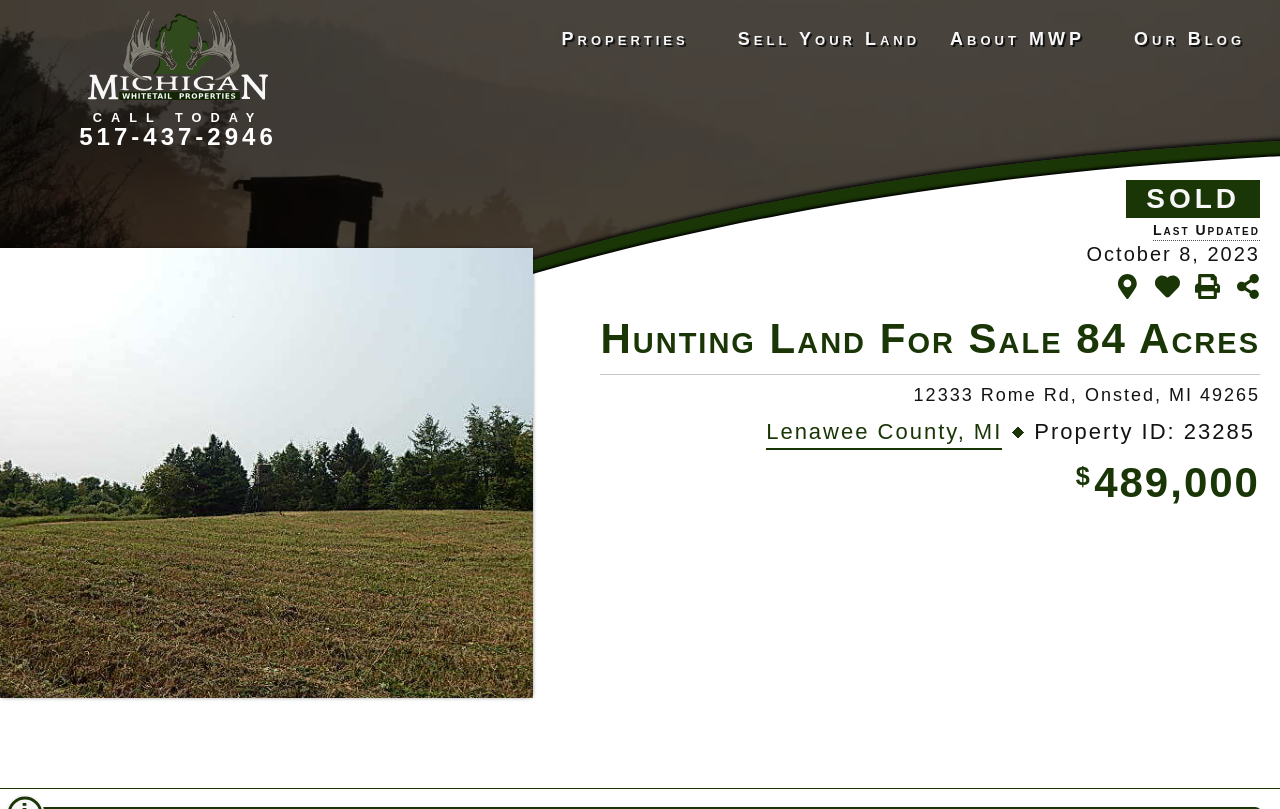What is the county of this property?
Utilize the image to construct a detailed and well-explained answer.

I found the county of the property by looking at the text elements on the webpage. Specifically, I found the text 'Lenawee County, MI' which indicates the county of the property.